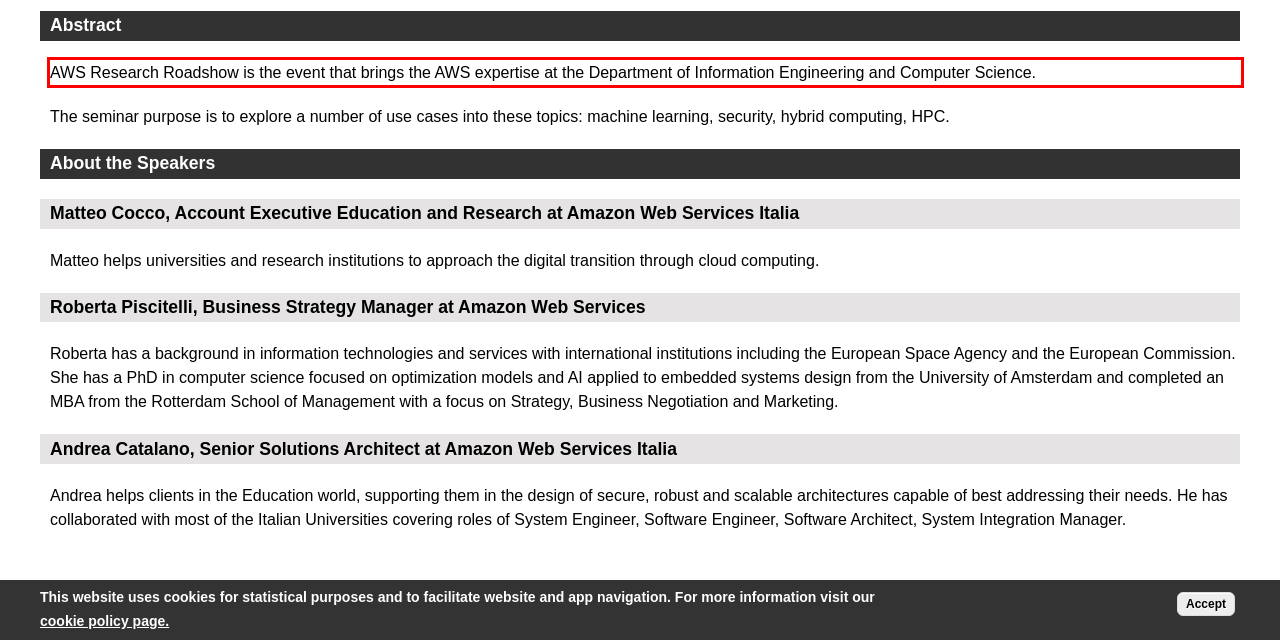Within the screenshot of the webpage, there is a red rectangle. Please recognize and generate the text content inside this red bounding box.

AWS Research Roadshow is the event that brings the AWS expertise at the Department of Information Engineering and Computer Science.